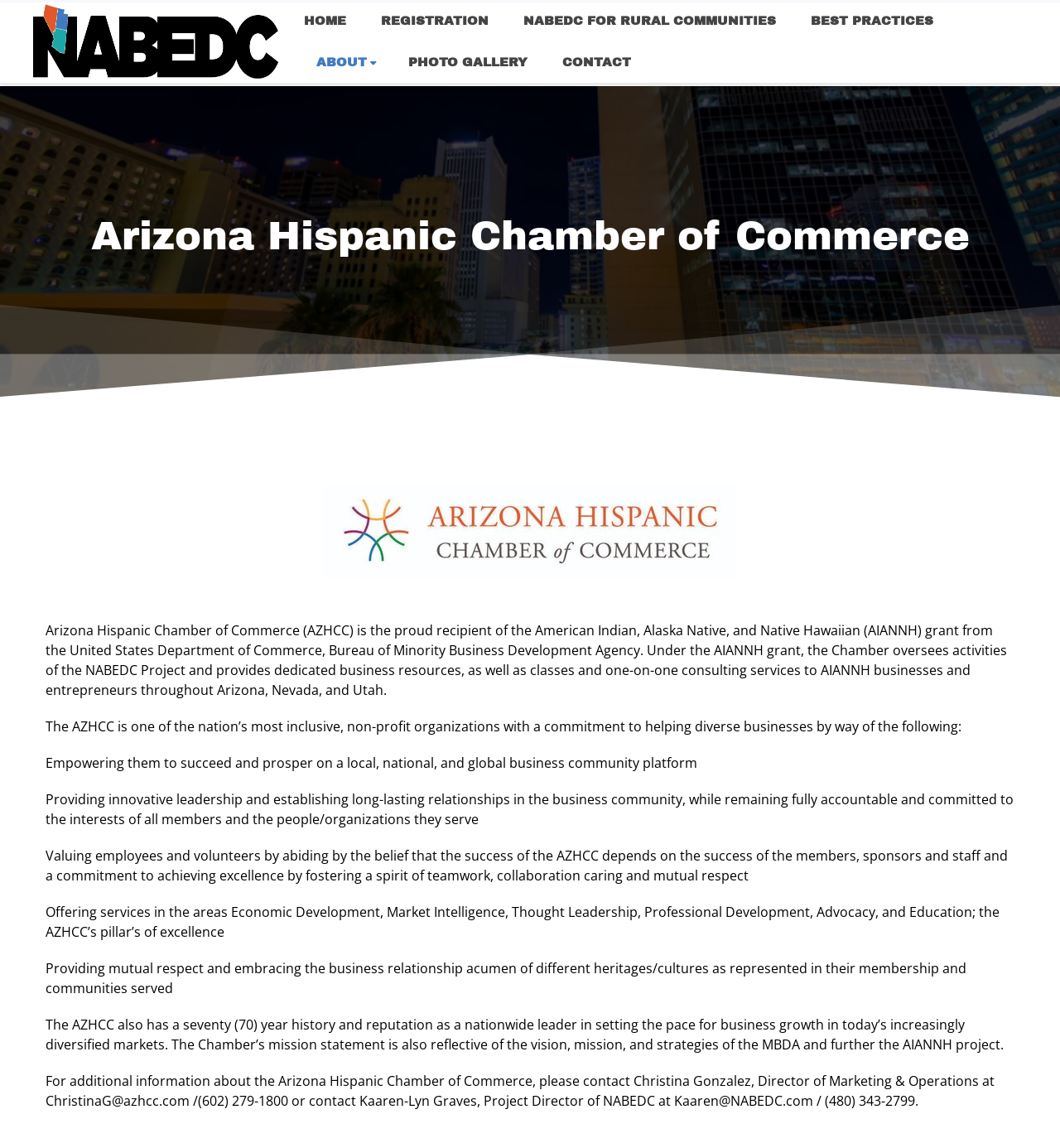Please find the bounding box coordinates of the section that needs to be clicked to achieve this instruction: "Click on HOME".

[0.279, 0.0, 0.334, 0.036]